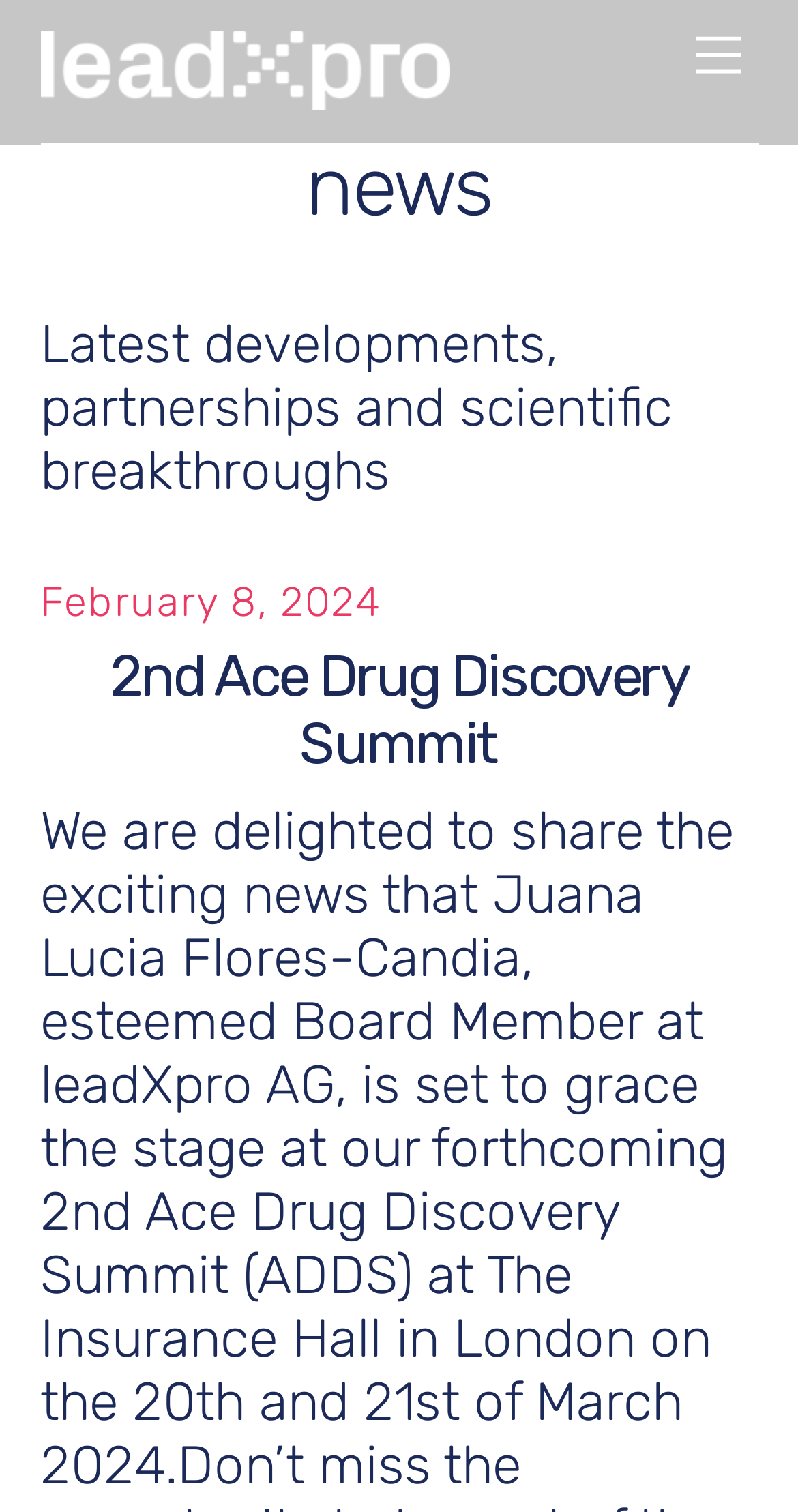What is the date of the latest news?
Provide a detailed and extensive answer to the question.

I found the date by looking at the time element below the 'Latest developments, partnerships and scientific breakthroughs' text, which is 'February 8, 2024'.